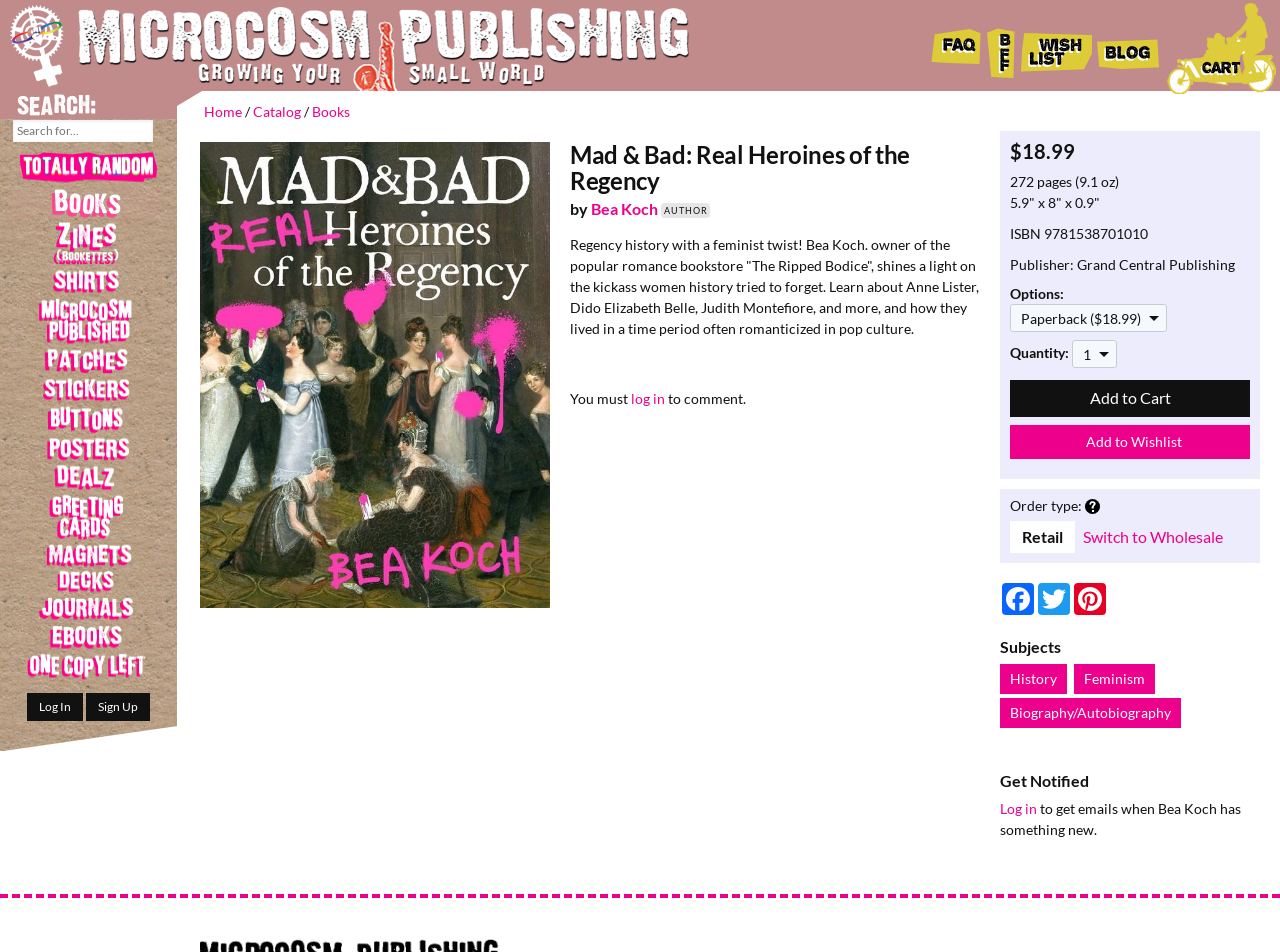Determine the bounding box coordinates of the clickable element to achieve the following action: 'Search for books'. Provide the coordinates as four float values between 0 and 1, formatted as [left, top, right, bottom].

[0.0, 0.0, 0.138, 0.084]